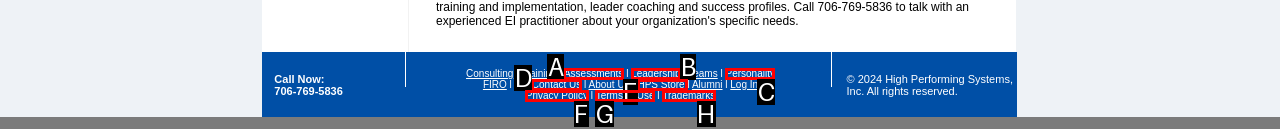Find the option that matches this description: Terms of Use
Provide the corresponding letter directly.

G